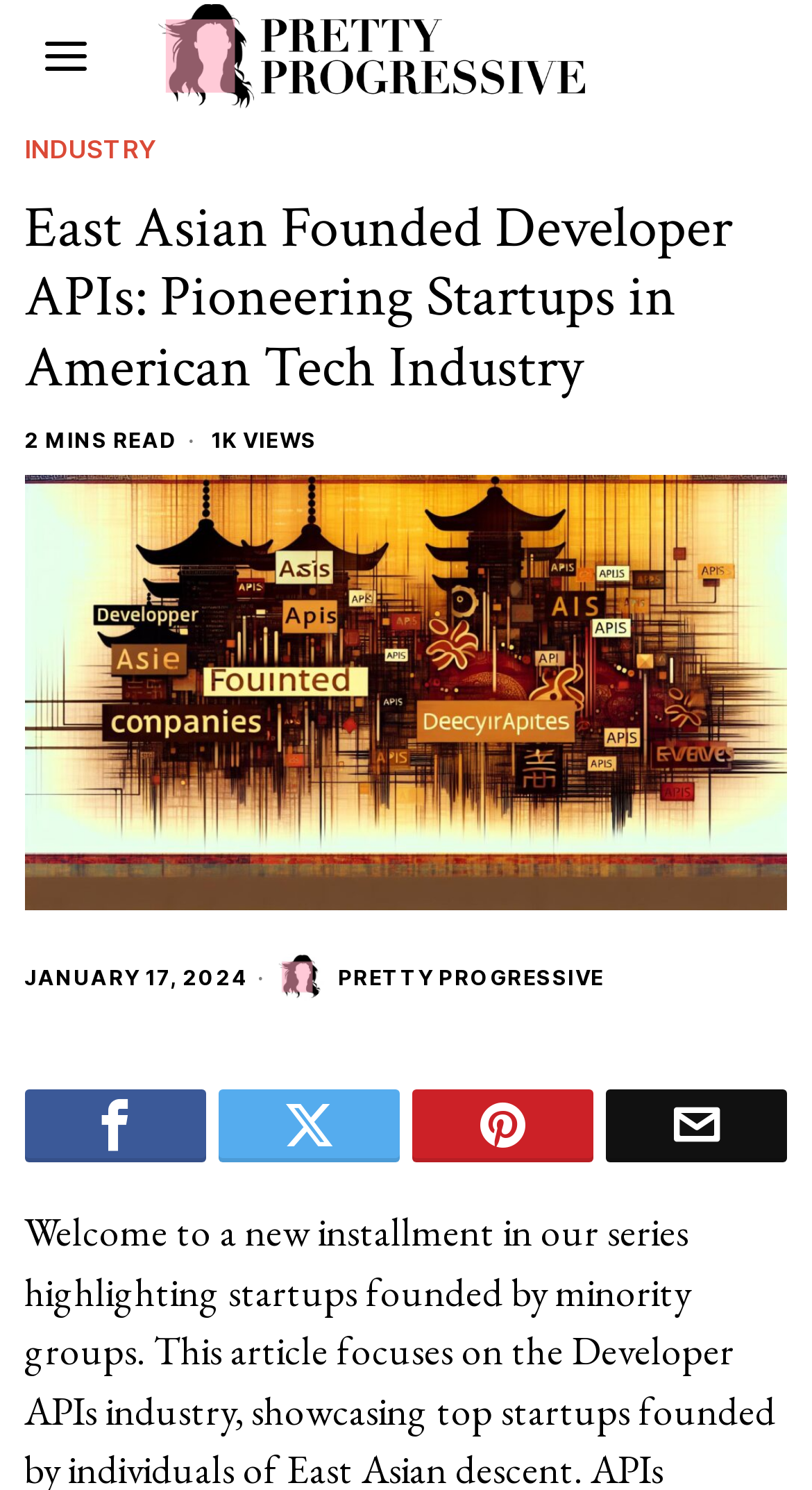What is the category of the article?
Based on the image, answer the question in a detailed manner.

I found the category by looking at the link element with the content 'INDUSTRY' located at the top of the webpage, which indicates the category or topic of the article.